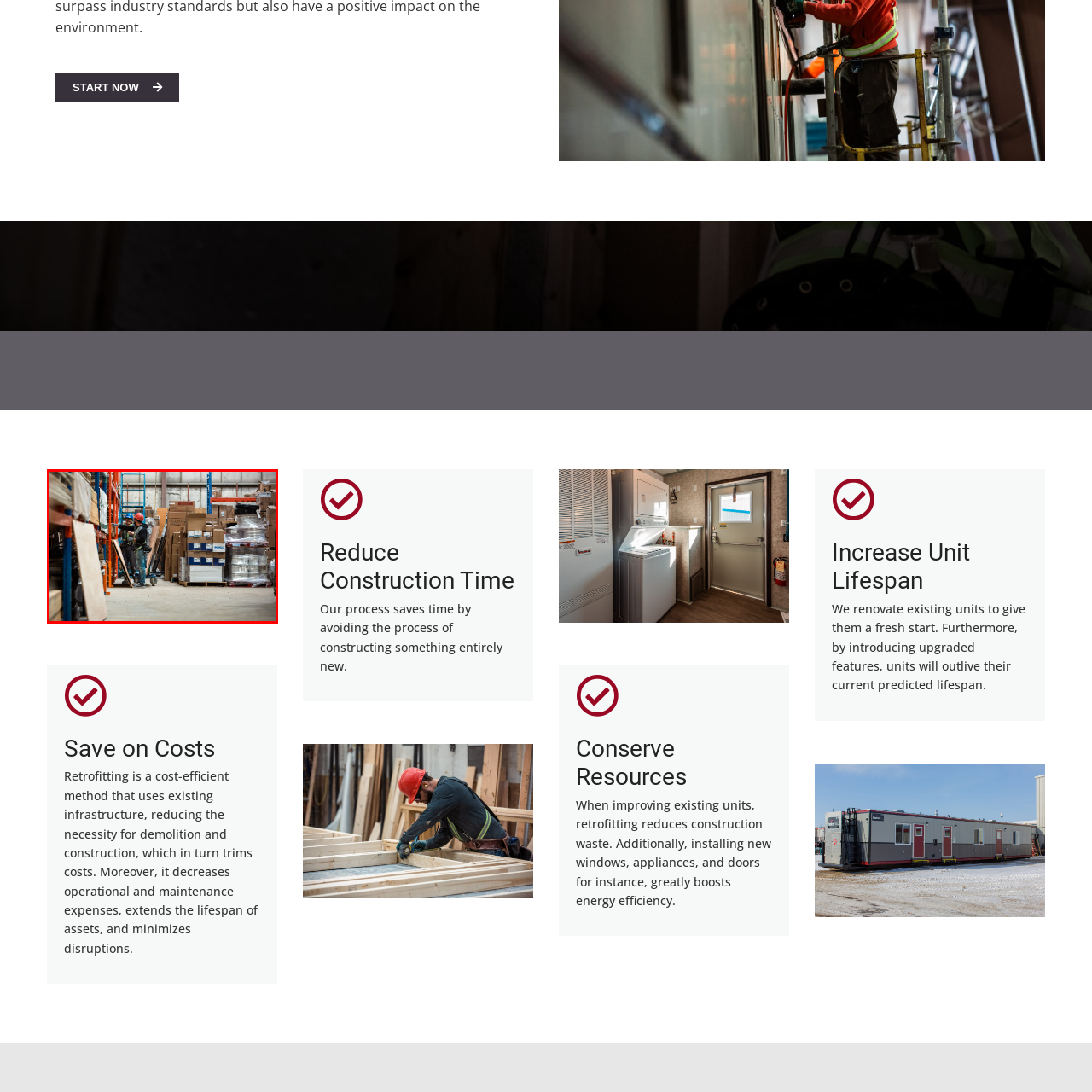Describe the scene captured within the highlighted red boundary in great detail.

The image depicts the interior of Alta-Fab's Remote Modular Construction Warehouse in Alberta, showcasing a well-organized space filled with various construction materials. Two workers, dressed in protective gear including hard hats, are actively engaged in their tasks, examining items stacked on a brightly colored rack. The warehouse is lined with a variety of packaged goods, wooden panels, and assorted materials, emphasizing the efficiency and preparedness inherent in modular construction practices. This setting highlights the operational aspects of retrofitting projects, where utilizing existing resources and infrastructure is pivotal for cost-effective and timely construction solutions.